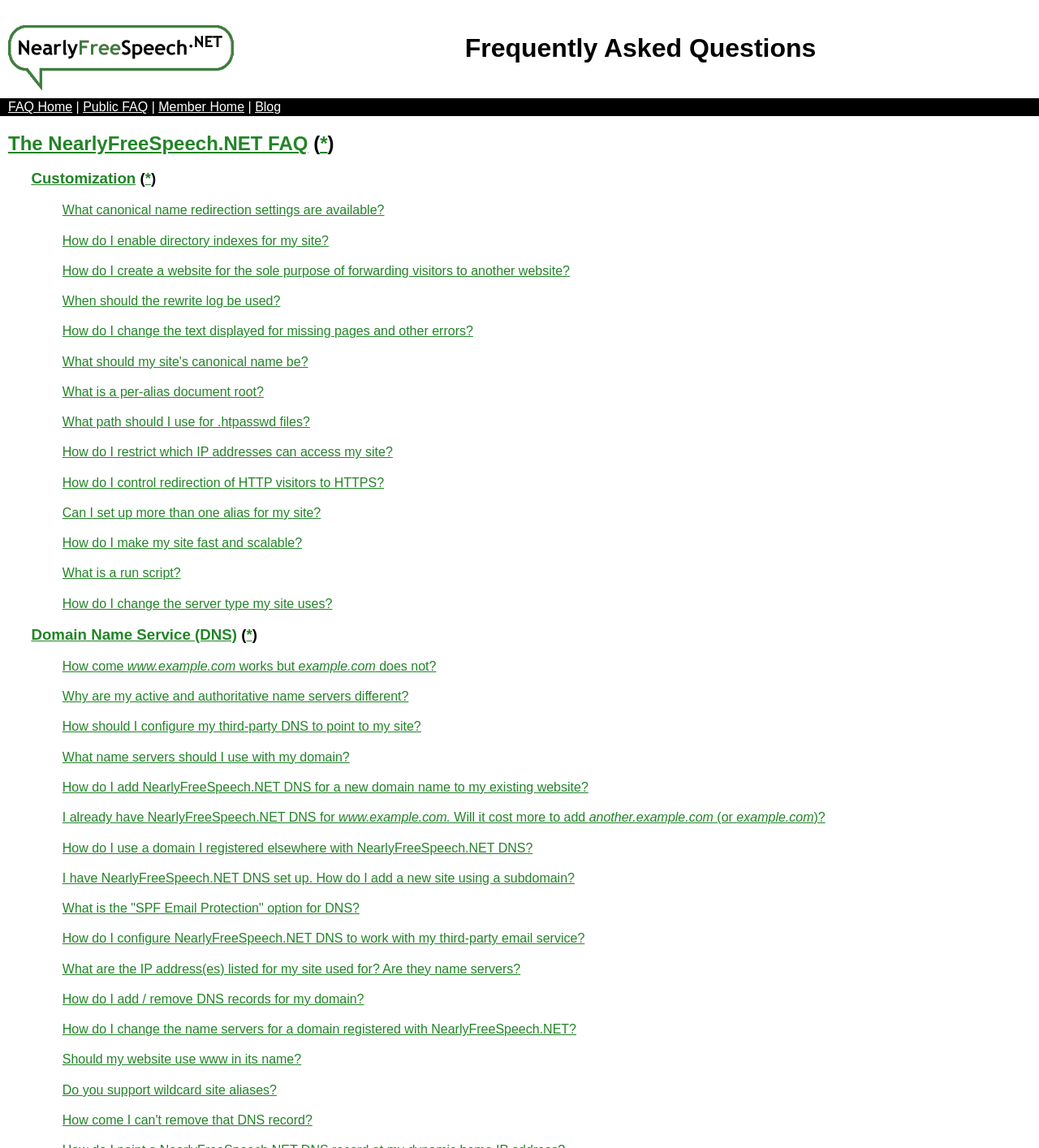Using the provided element description: "Blog", determine the bounding box coordinates of the corresponding UI element in the screenshot.

[0.245, 0.087, 0.27, 0.099]